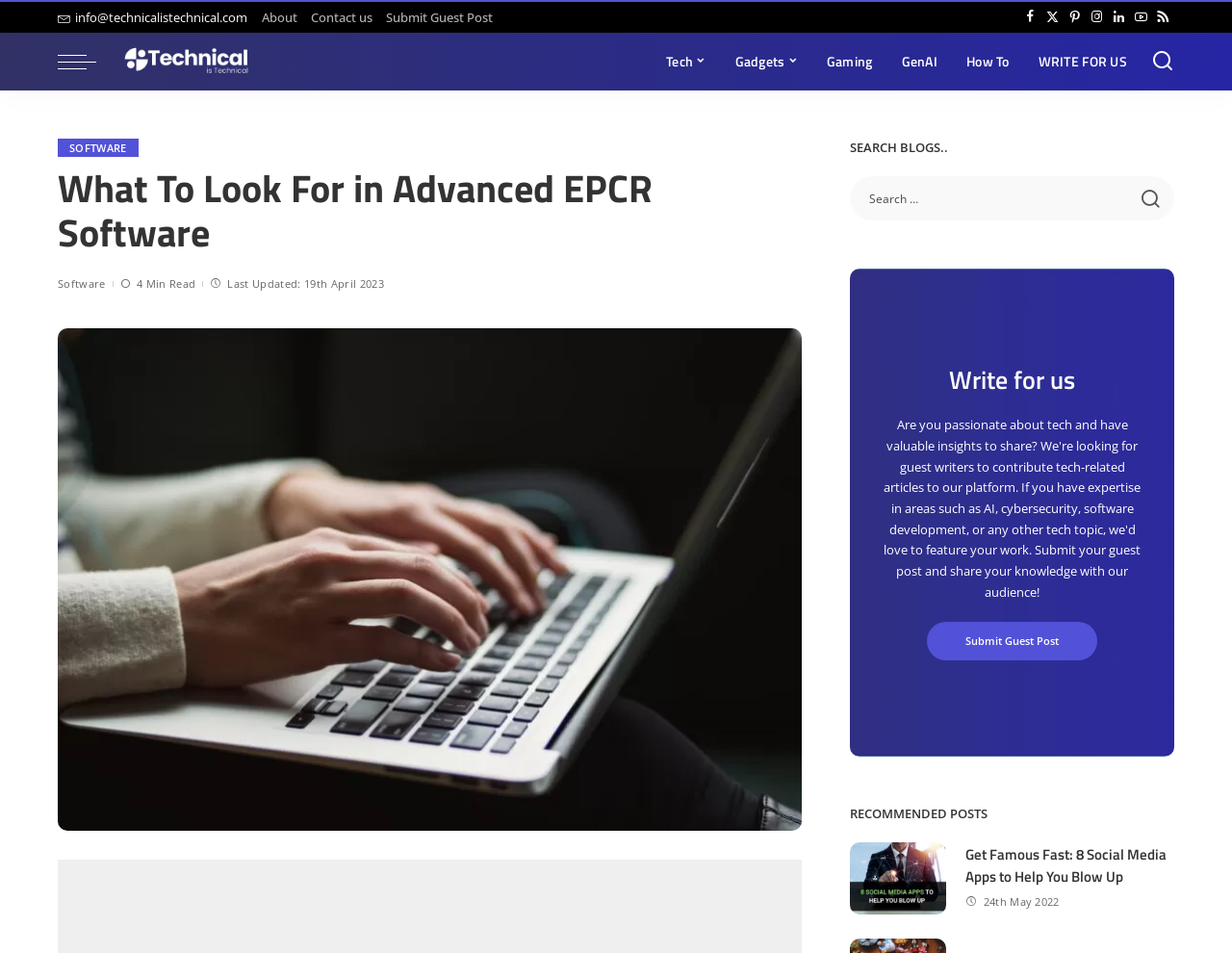Find the bounding box coordinates for the area that should be clicked to accomplish the instruction: "Check the last updated time of the article".

[0.185, 0.289, 0.312, 0.308]